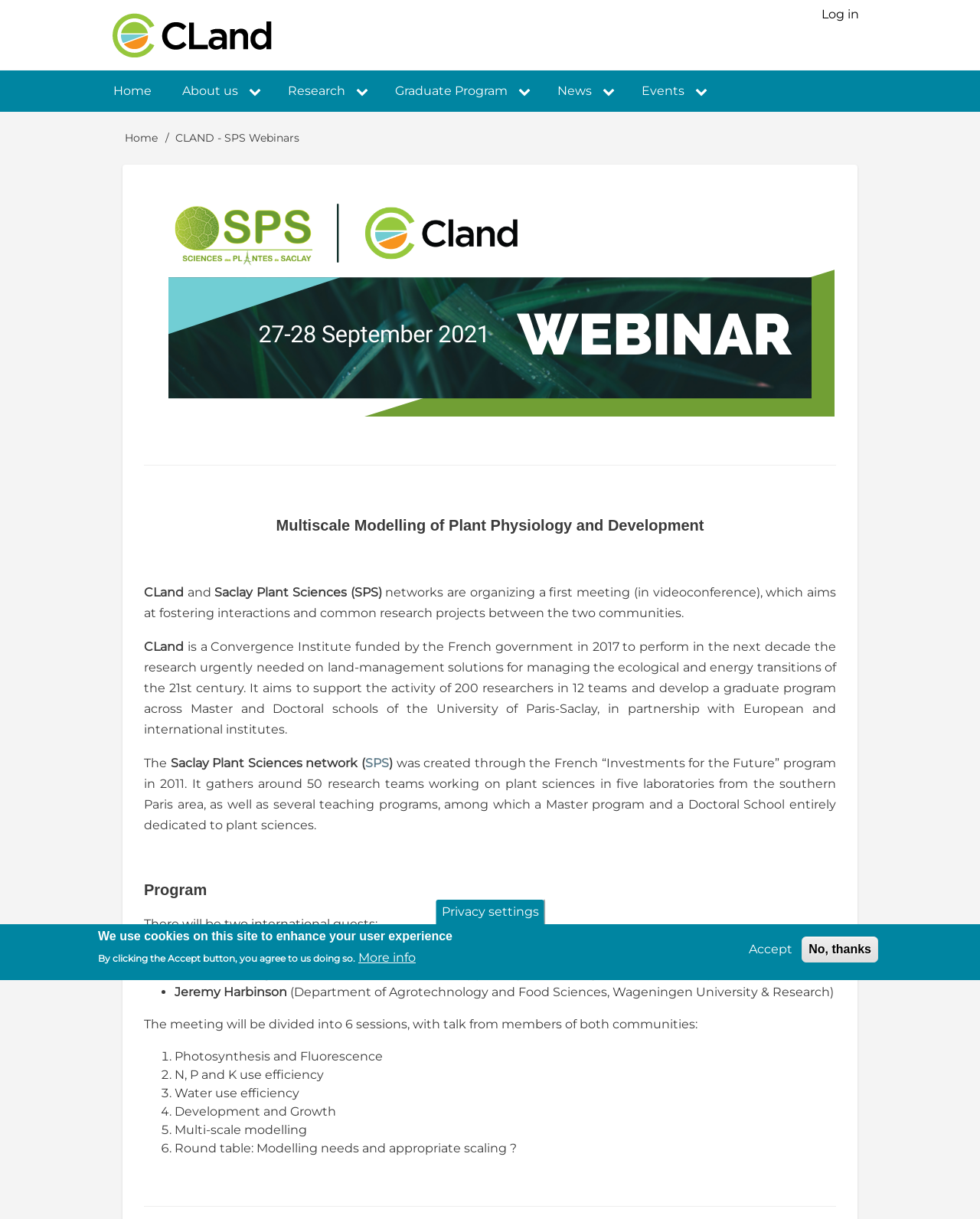Using the details from the image, please elaborate on the following question: How many research teams are working on plant sciences?

The number of research teams working on plant sciences can be found in the text 'It gathers around 50 research teams working on plant sciences in five laboratories from the southern Paris area...'.